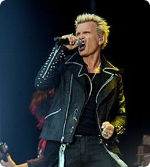Consider the image and give a detailed and elaborate answer to the question: 
What is Billy Idol's hair color?

The caption describes Billy Idol's signature spiky hair as blonde, which is a distinctive feature of his punk rock style and a hallmark of his iconic image.